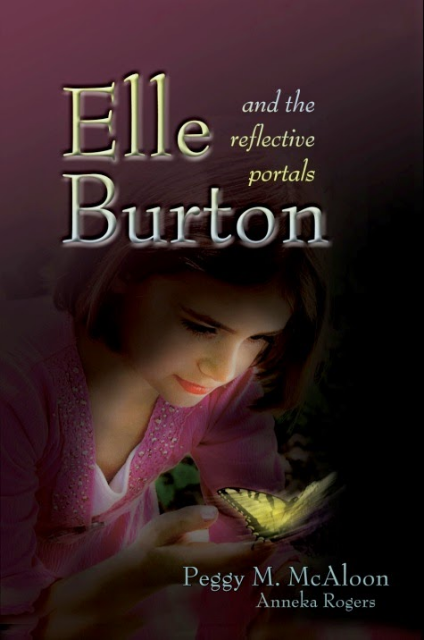Describe the image in great detail, covering all key points.

The image features the cover of the young adult fantasy novel "Elle Burton and the Reflective Portals," written by Peggy M. McAloon and illustrated by Anneka Rogers. The design showcases a young girl with a thoughtful expression, gently reaching towards a delicate butterfly, symbolizing the enchanting and transformative themes of the story. The title of the book is prominently displayed in elegant, bold letters, with "Elle Burton" positioned at the top and "and the reflective portals" just below it. The overall ambiance of the cover evokes a sense of wonder and adventure, inviting readers to delve into the magical world of Elle Burton, a character who embarks on an incredible journey filled with excitement and challenges.